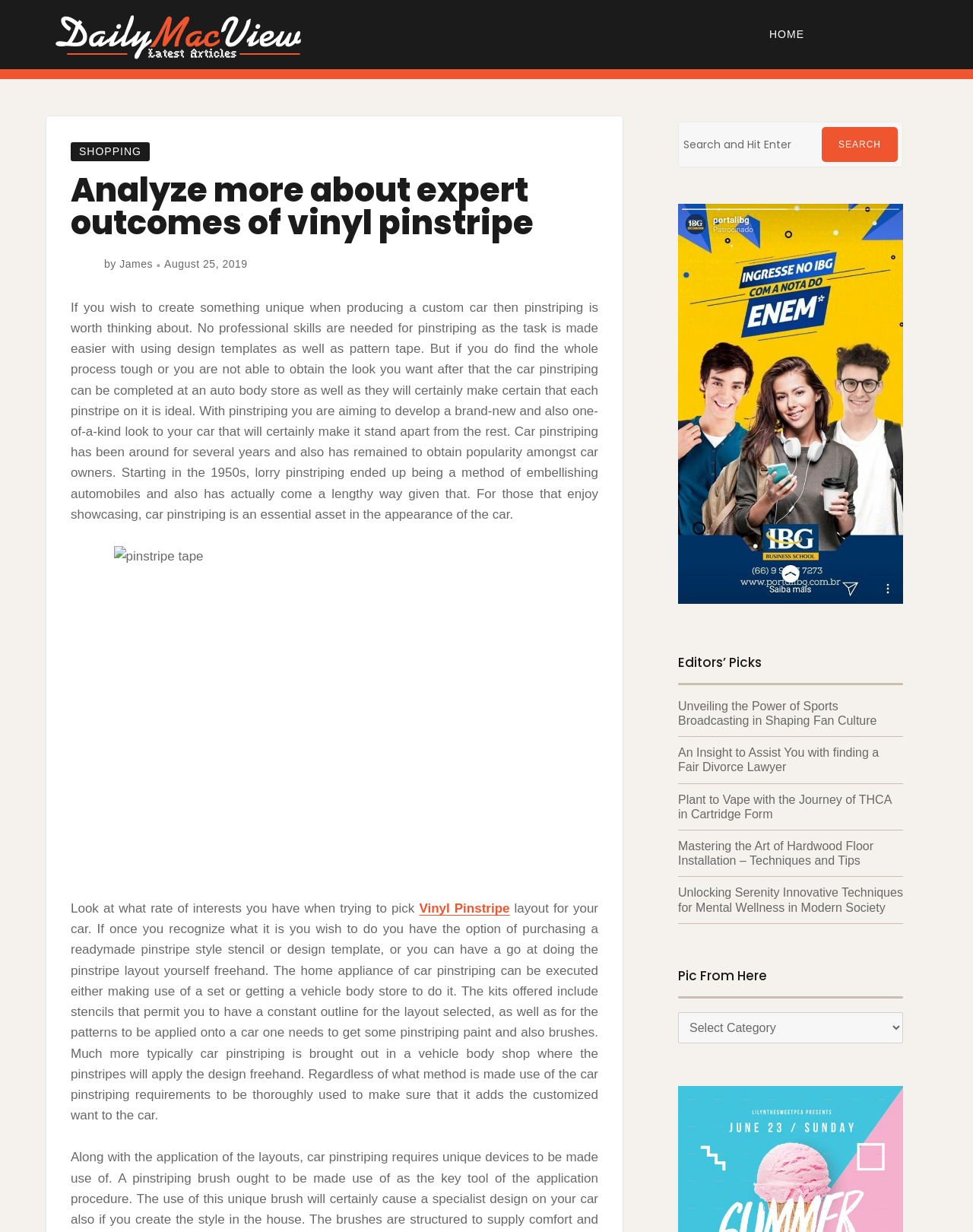What is the website's name?
Look at the screenshot and respond with a single word or phrase.

Daily Mac View